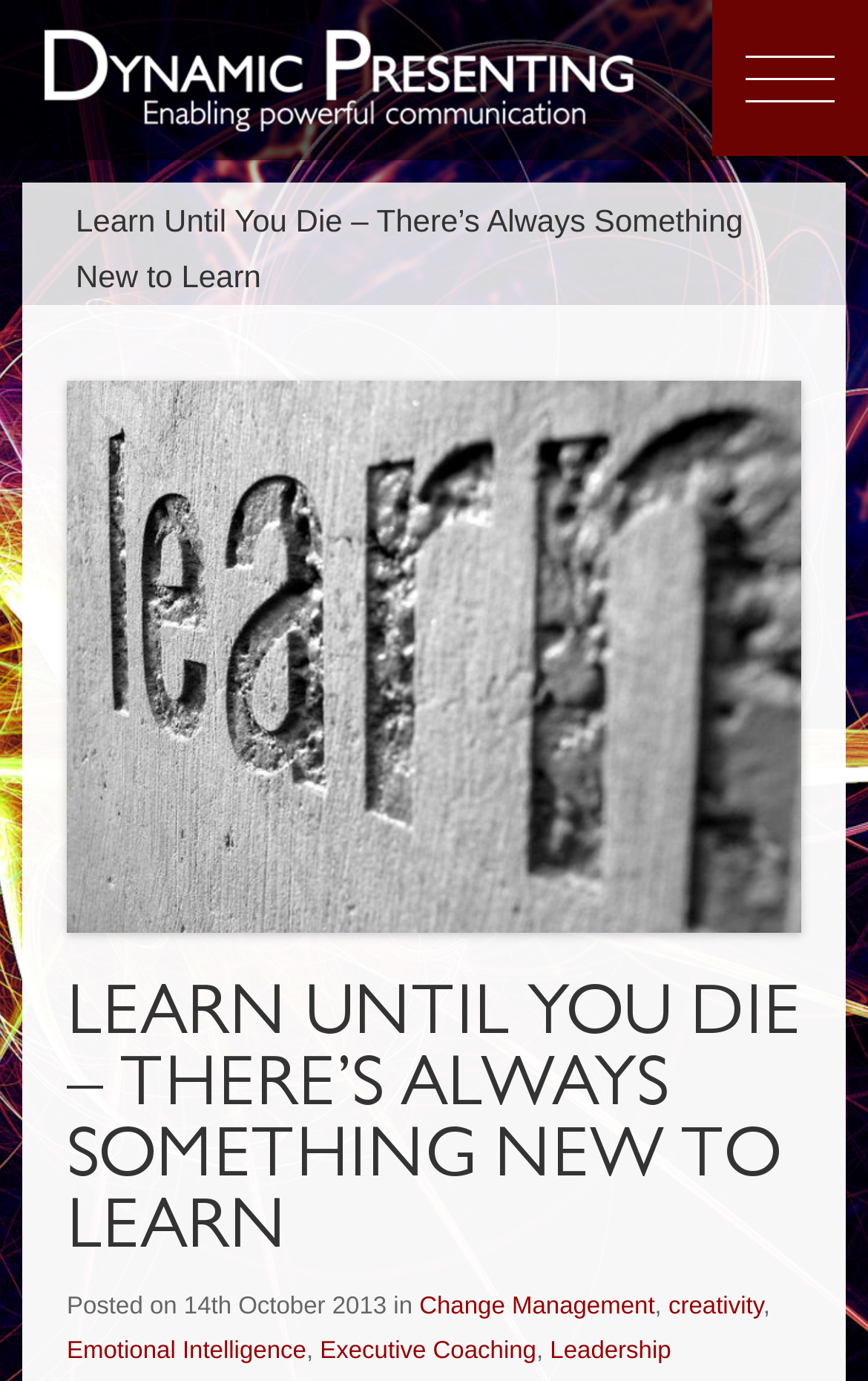Locate the bounding box of the UI element described in the following text: "title="Dynamic Presenting"".

[0.051, 0.0, 0.756, 0.116]